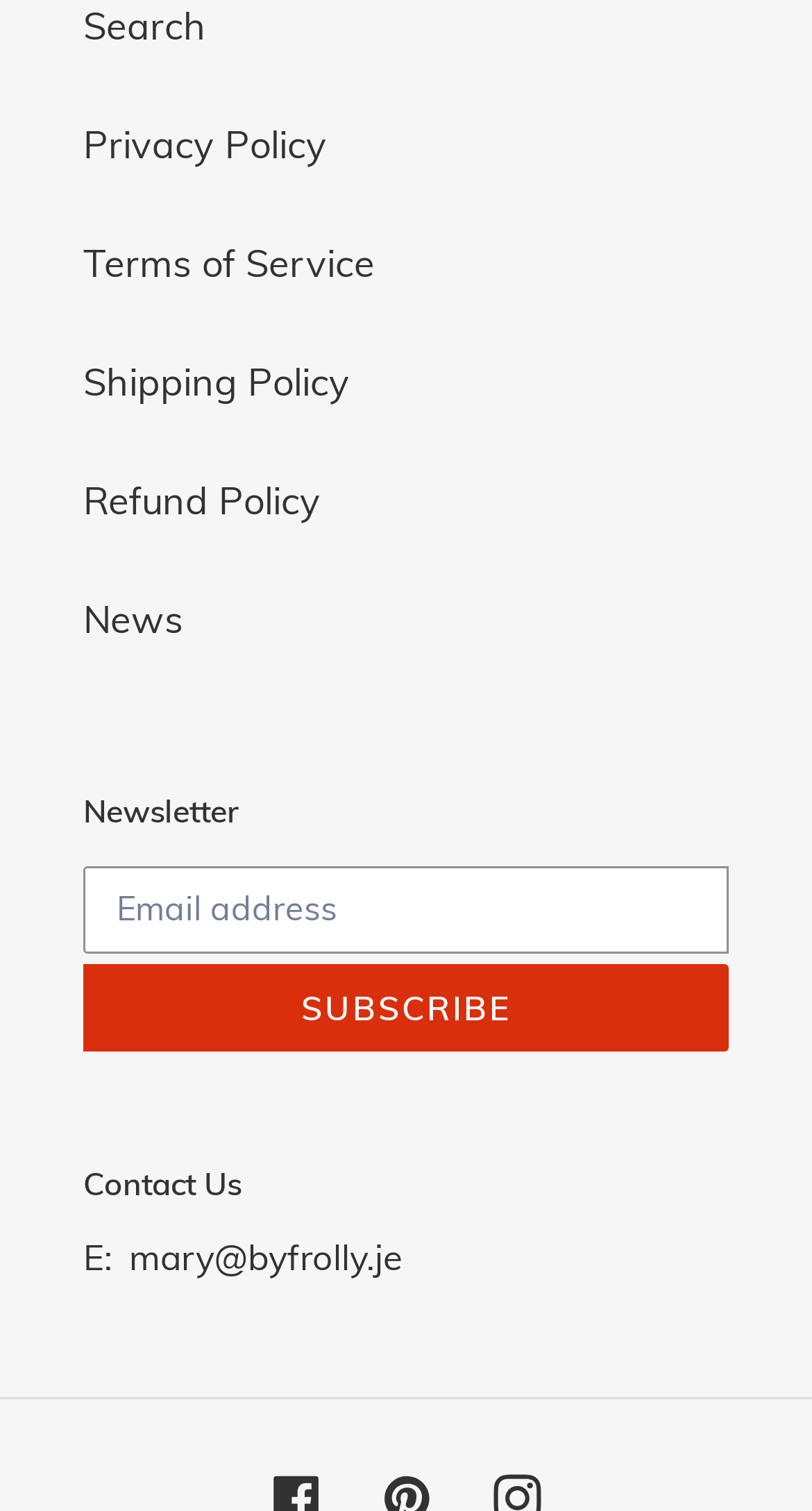Please find the bounding box coordinates of the clickable region needed to complete the following instruction: "learn about unsecured loan from Upstart". The bounding box coordinates must consist of four float numbers between 0 and 1, i.e., [left, top, right, bottom].

None